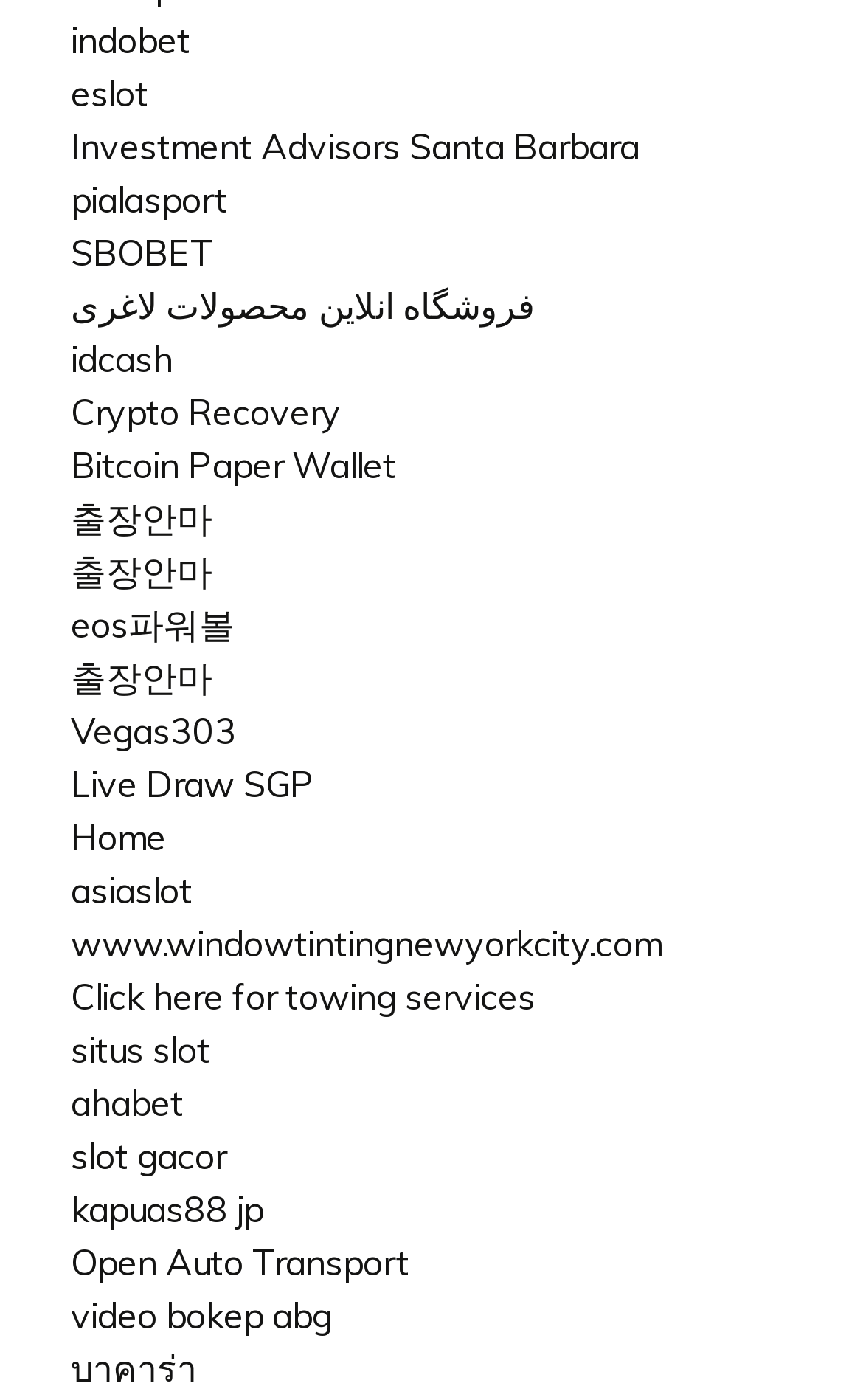Please identify the bounding box coordinates of the element I need to click to follow this instruction: "Visit the Investment Advisors Santa Barbara website".

[0.082, 0.089, 0.741, 0.12]